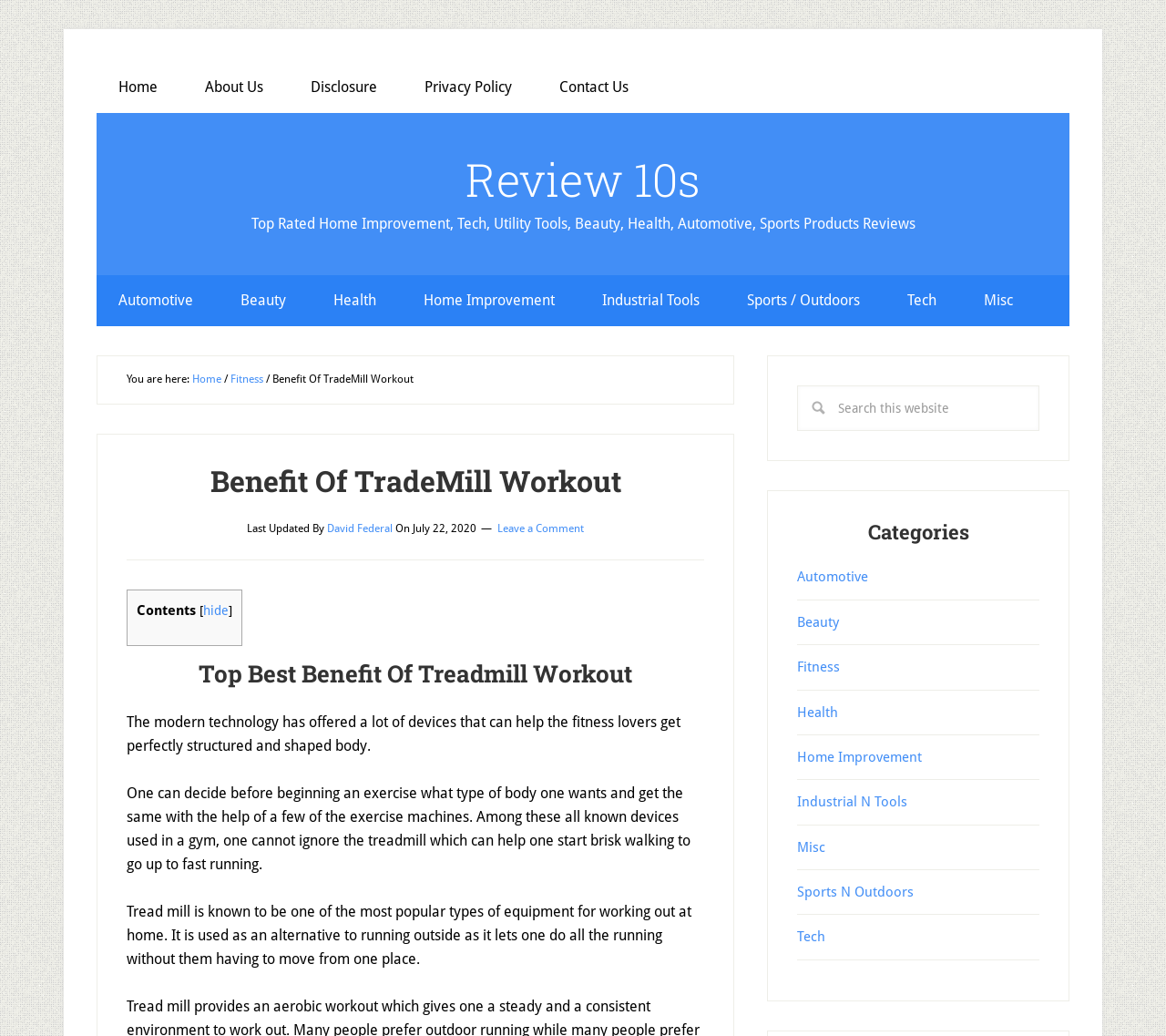What is the main topic of this webpage?
Based on the image, answer the question with as much detail as possible.

The webpage is focused on the benefits of treadmill workout, as indicated by the heading 'Benefit Of Treadmill Workout' and the content discussing the advantages of using a treadmill for fitness.